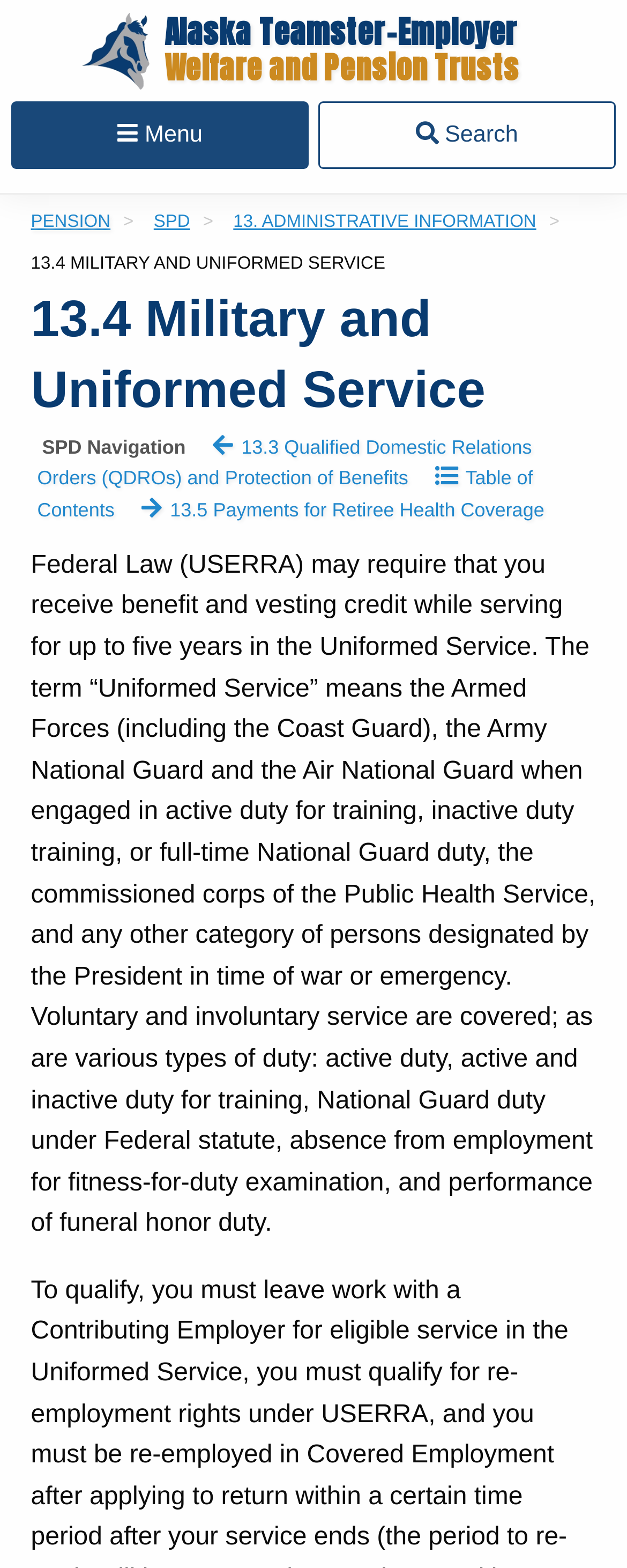Given the element description 13. Administrative Information, identify the bounding box coordinates for the UI element on the webpage screenshot. The format should be (top-left x, top-left y, bottom-right x, bottom-right y), with values between 0 and 1.

[0.372, 0.136, 0.855, 0.148]